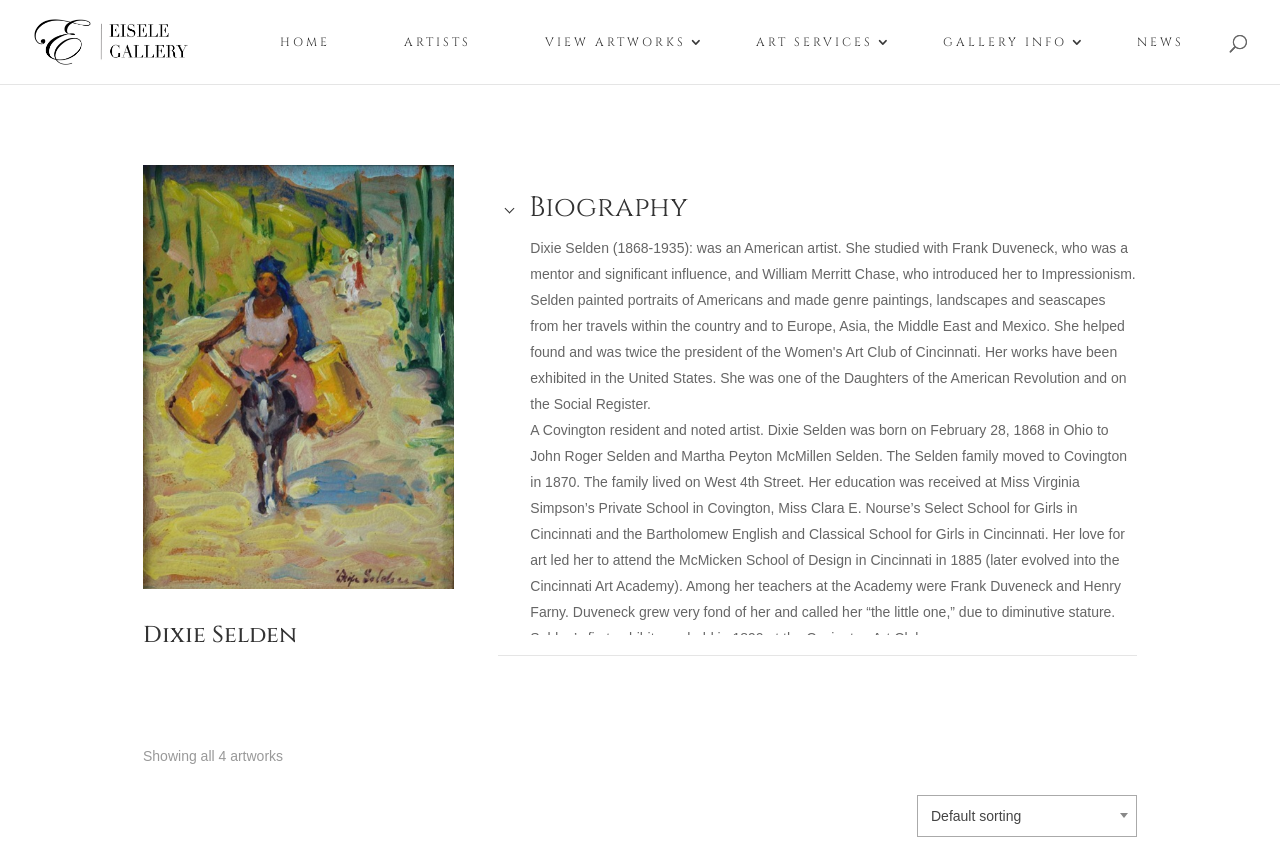Identify the bounding box for the UI element specified in this description: "alt="Marsh-logo_white"". The coordinates must be four float numbers between 0 and 1, formatted as [left, top, right, bottom].

None